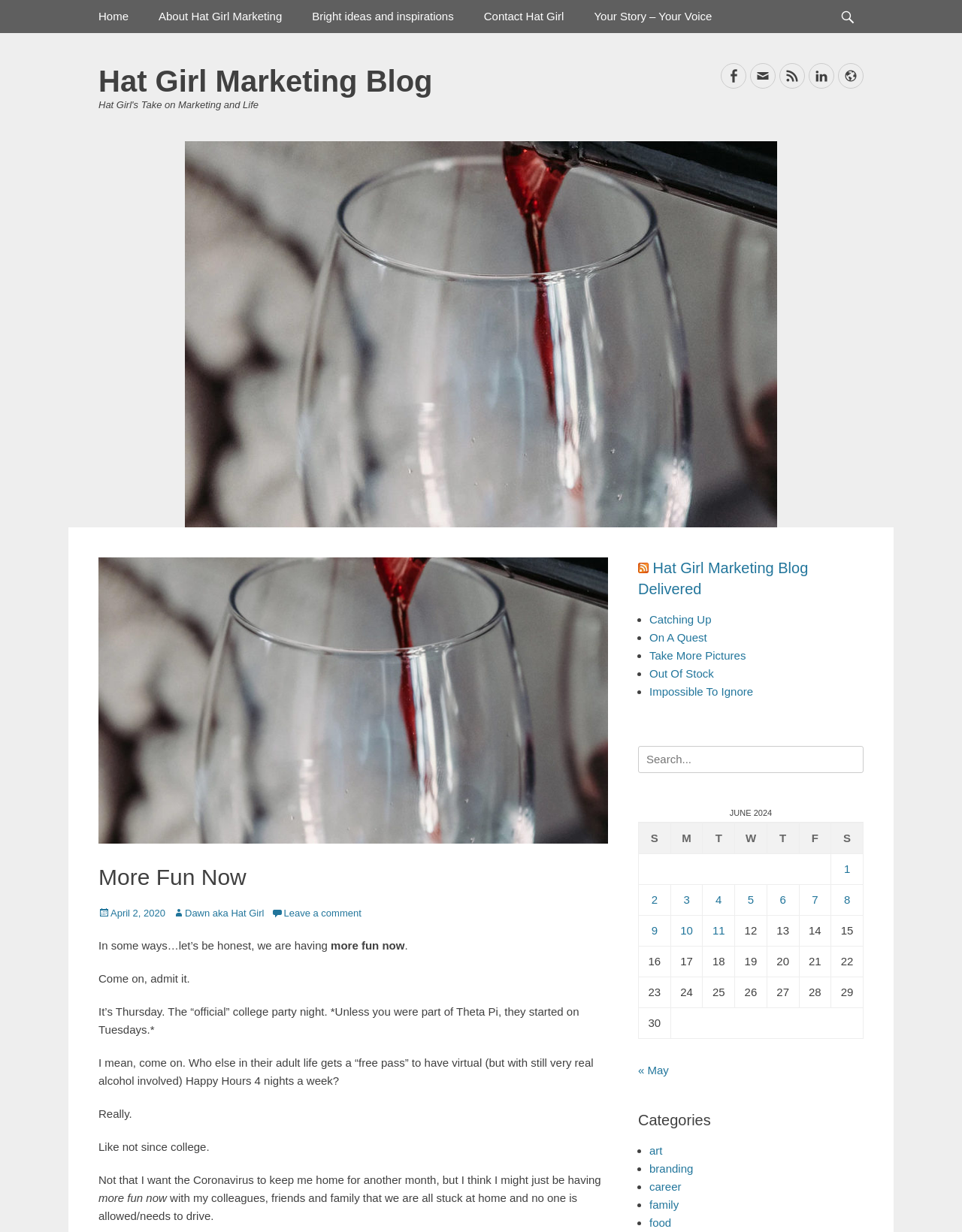What is the author of the latest blog post? Observe the screenshot and provide a one-word or short phrase answer.

Dawn aka Hat Girl